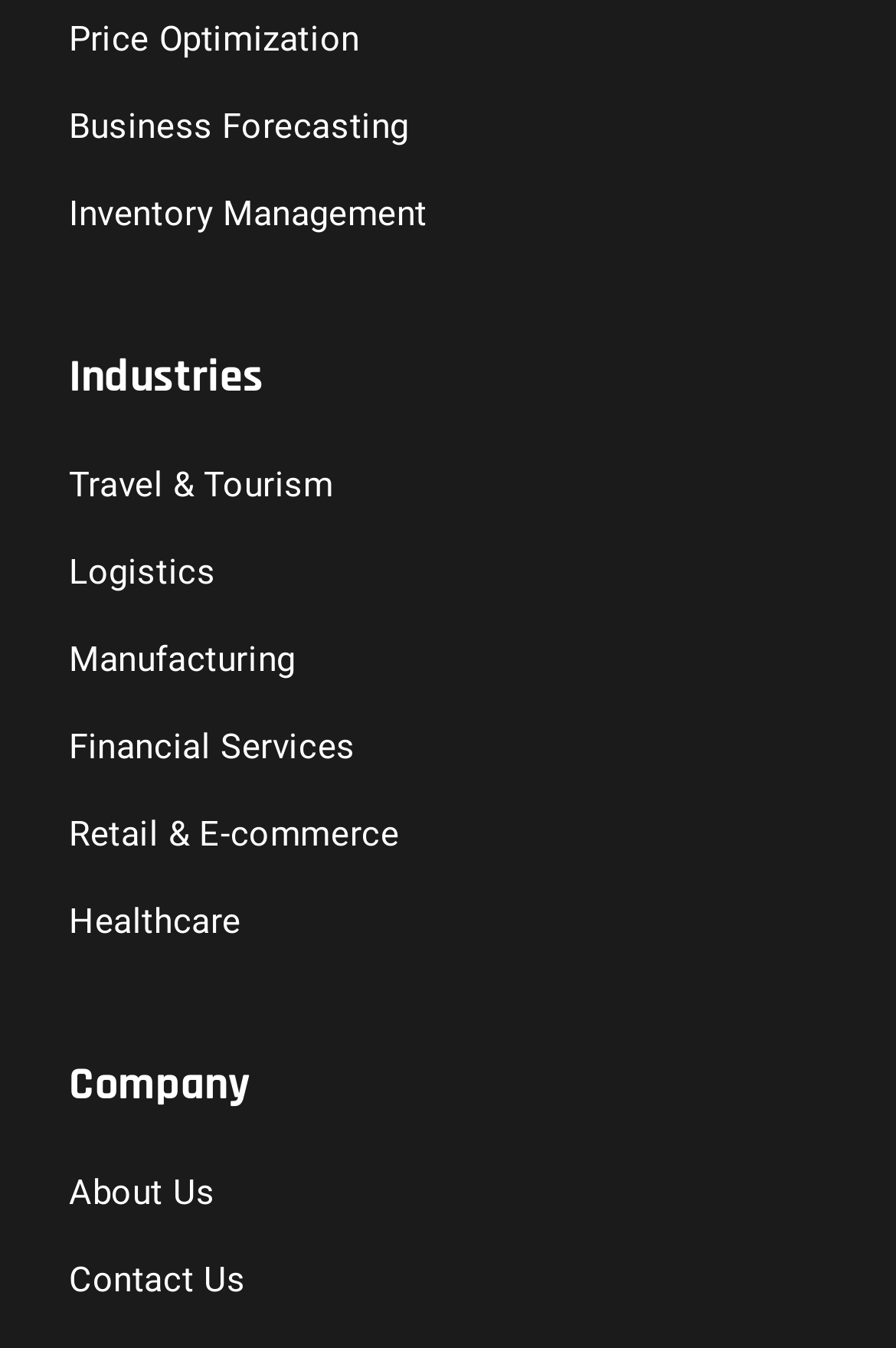Locate the UI element described by Travel & Tourism and provide its bounding box coordinates. Use the format (top-left x, top-left y, bottom-right x, bottom-right y) with all values as floating point numbers between 0 and 1.

[0.077, 0.345, 0.372, 0.375]